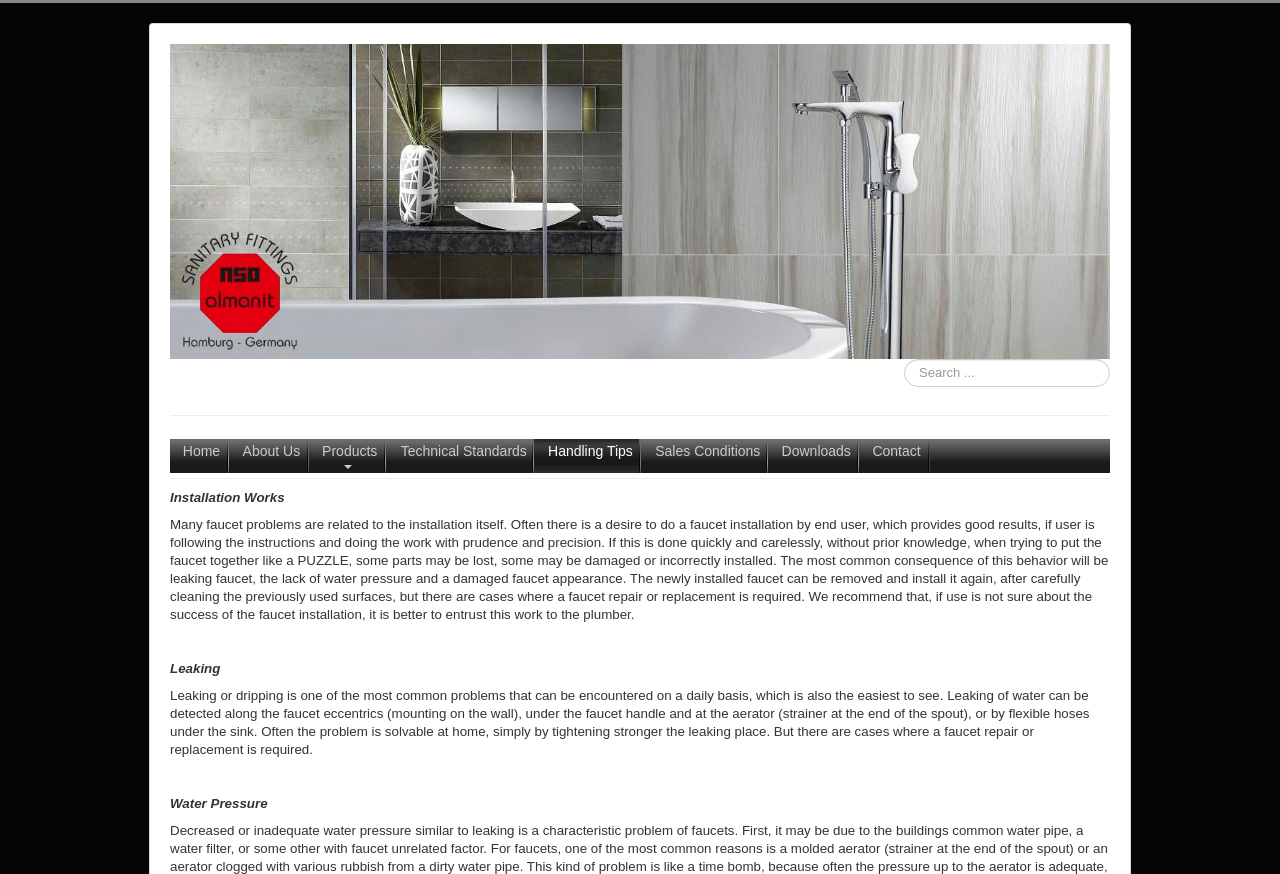Write a detailed summary of the webpage.

The webpage is about German sanitary fittings, specifically focusing on handling tips and common issues related to faucet installation and maintenance. 

At the top, there is a prominent link to "almanit sanitary fittings" accompanied by an image, taking up a significant portion of the top section. 

Below this, there is a search bar with a placeholder text "Search..." on the right side. 

On the left side, there is a navigation menu consisting of 8 links: "Home", "About Us", "Products", "Technical Standards", "Handling Tips", "Sales Conditions", "Downloads", and "Contact". 

The main content of the page is divided into three sections. The first section is titled "Installation Works" and provides a detailed text about the importance of proper faucet installation, warning against careless installation that may lead to leaks, water pressure issues, and damaged faucet appearance. 

The second section is titled "Leaking" and discusses the common problem of leaking faucets, explaining how to detect leaks and potential solutions, including tightening the leaking area or replacing the faucet. 

The third section is titled "Water Pressure" but lacks content, possibly indicating an incomplete or upcoming section.